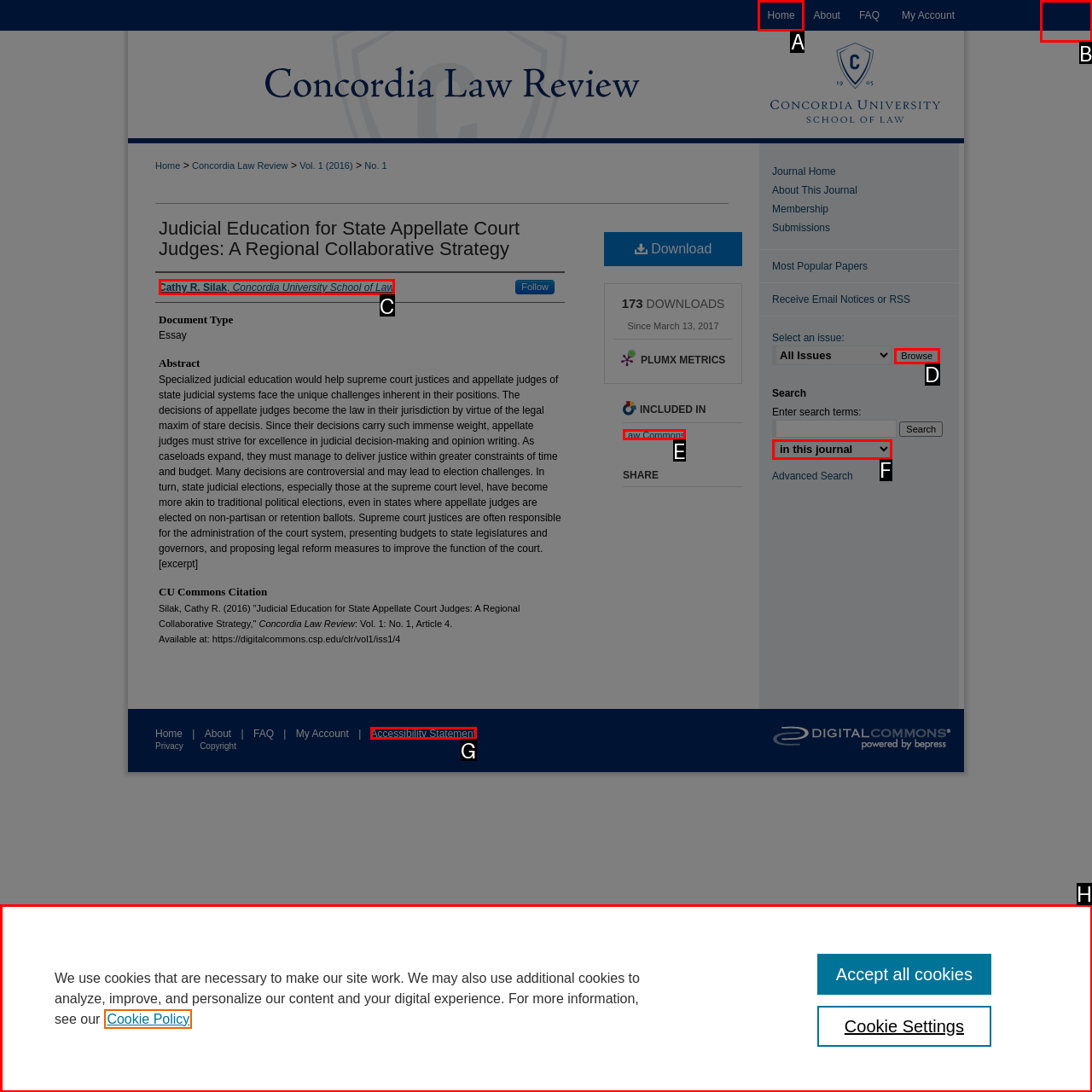Tell me the correct option to click for this task: Click the 'Menu' link
Write down the option's letter from the given choices.

B